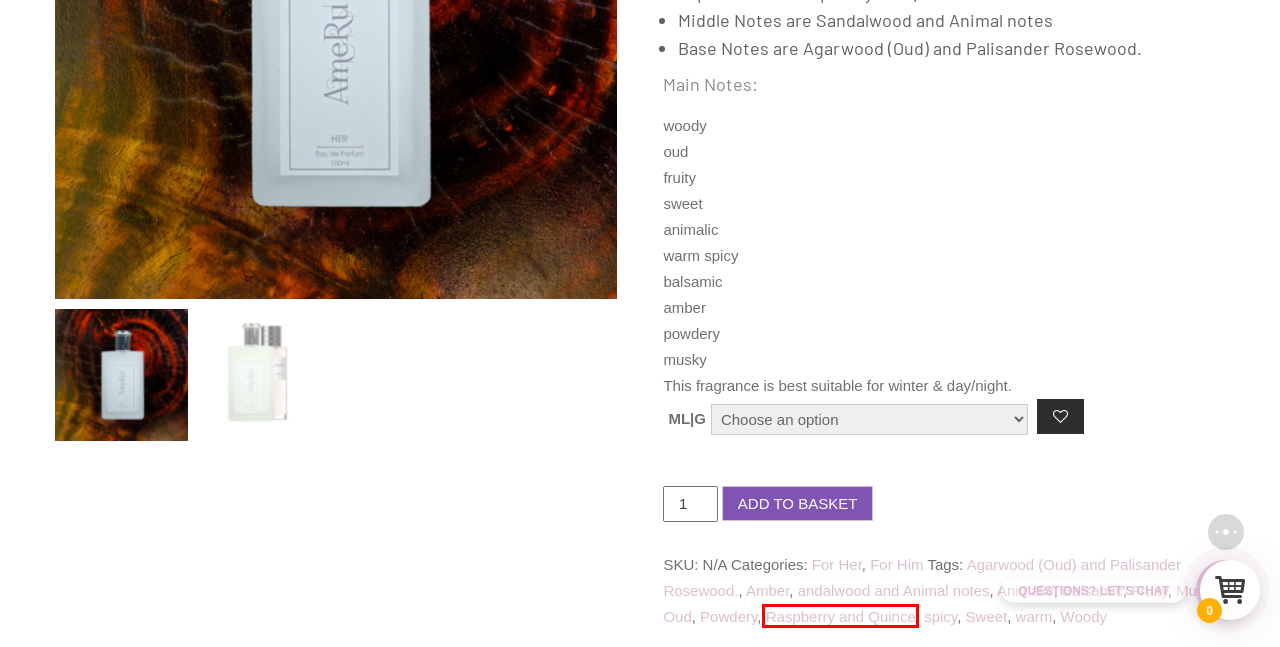Review the webpage screenshot provided, noting the red bounding box around a UI element. Choose the description that best matches the new webpage after clicking the element within the bounding box. The following are the options:
A. warm Archives — AmeRu Eau de Parfum Collection
B. Raspberry and Quince Archives — AmeRu Eau de Parfum Collection
C. Fruity Archives — AmeRu Eau de Parfum Collection
D. Agarwood (Oud) and Palisander Rosewood. Archives — AmeRu Eau de Parfum Collection
E. Powdery Archives — AmeRu Eau de Parfum Collection
F. Woody Archives — AmeRu Eau de Parfum Collection
G. Amber Archives — AmeRu Eau de Parfum Collection
H. Animalic Archives — AmeRu Eau de Parfum Collection

B